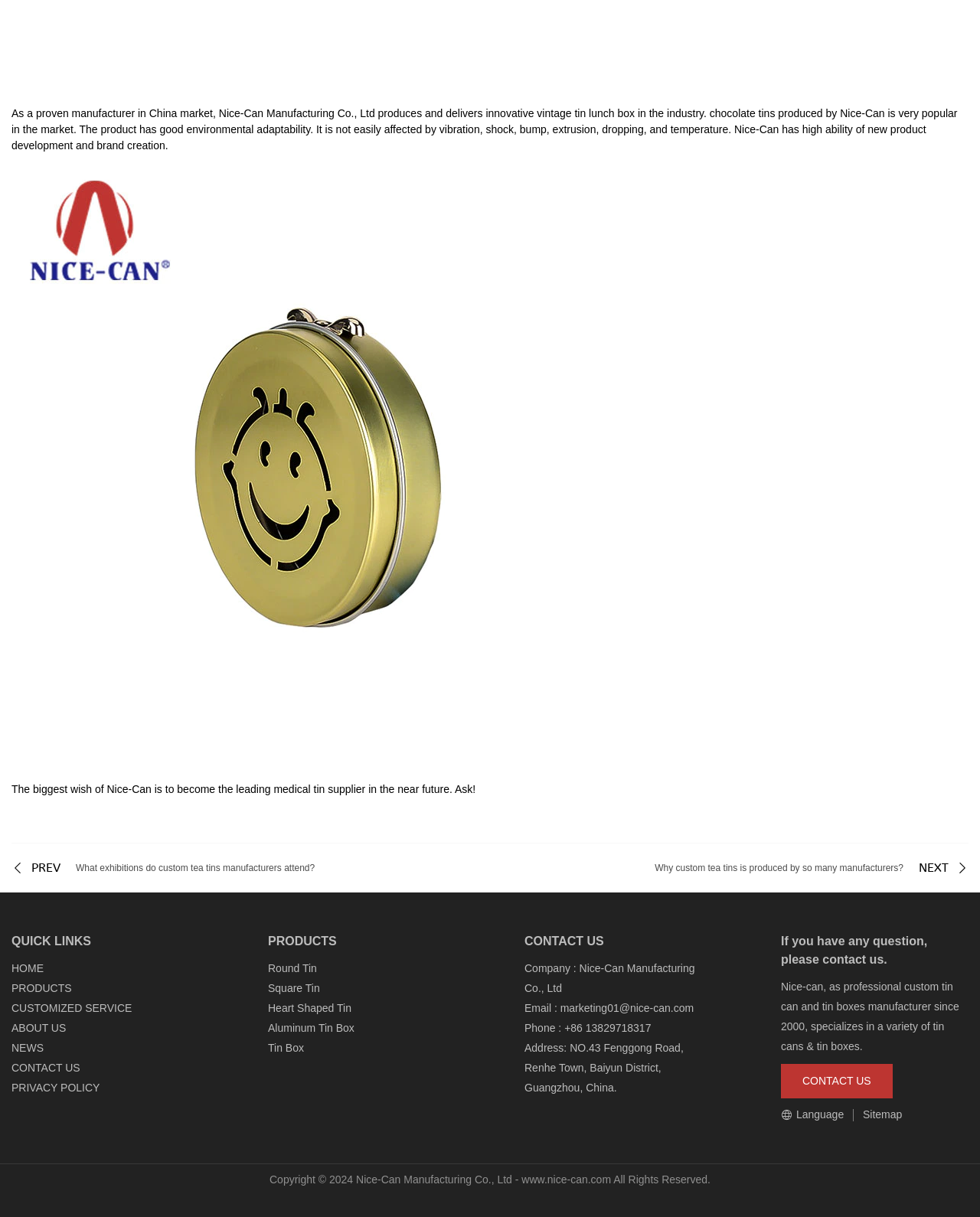Please locate the bounding box coordinates for the element that should be clicked to achieve the following instruction: "Click the 'CONTACT US' button at the bottom". Ensure the coordinates are given as four float numbers between 0 and 1, i.e., [left, top, right, bottom].

[0.797, 0.883, 0.911, 0.893]